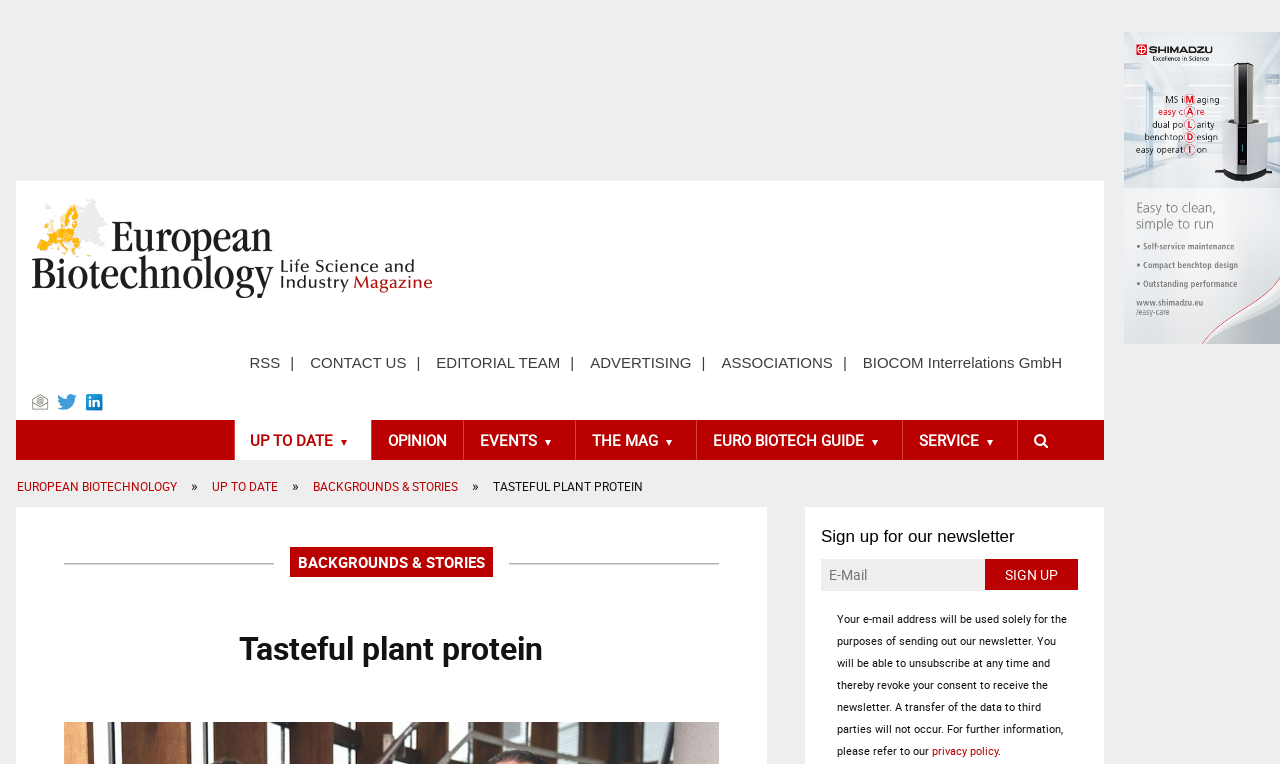Please mark the clickable region by giving the bounding box coordinates needed to complete this instruction: "Click on the European Biotechnology link".

[0.025, 0.258, 0.338, 0.398]